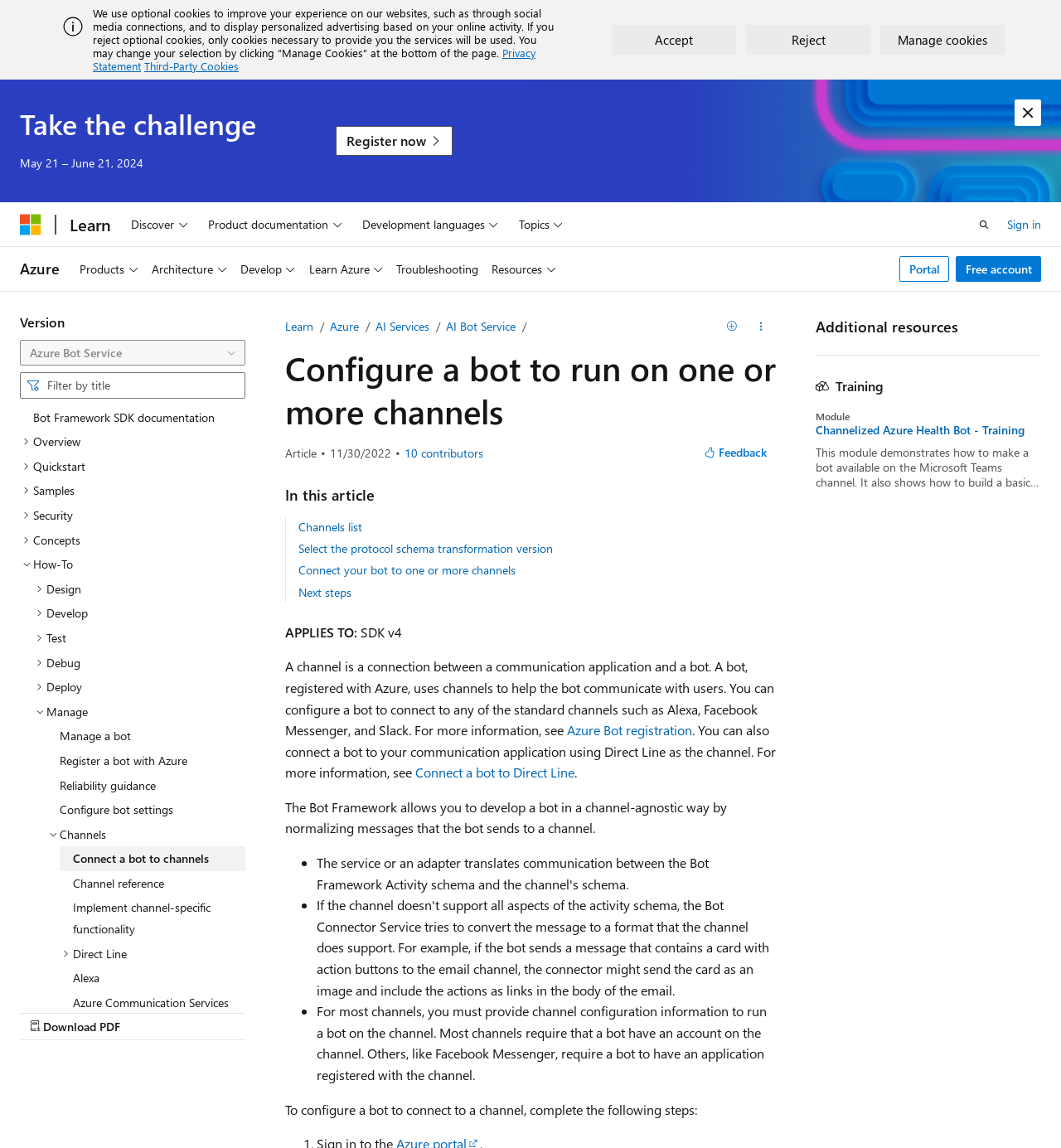Provide the bounding box for the UI element matching this description: "Resources".

[0.457, 0.215, 0.531, 0.253]